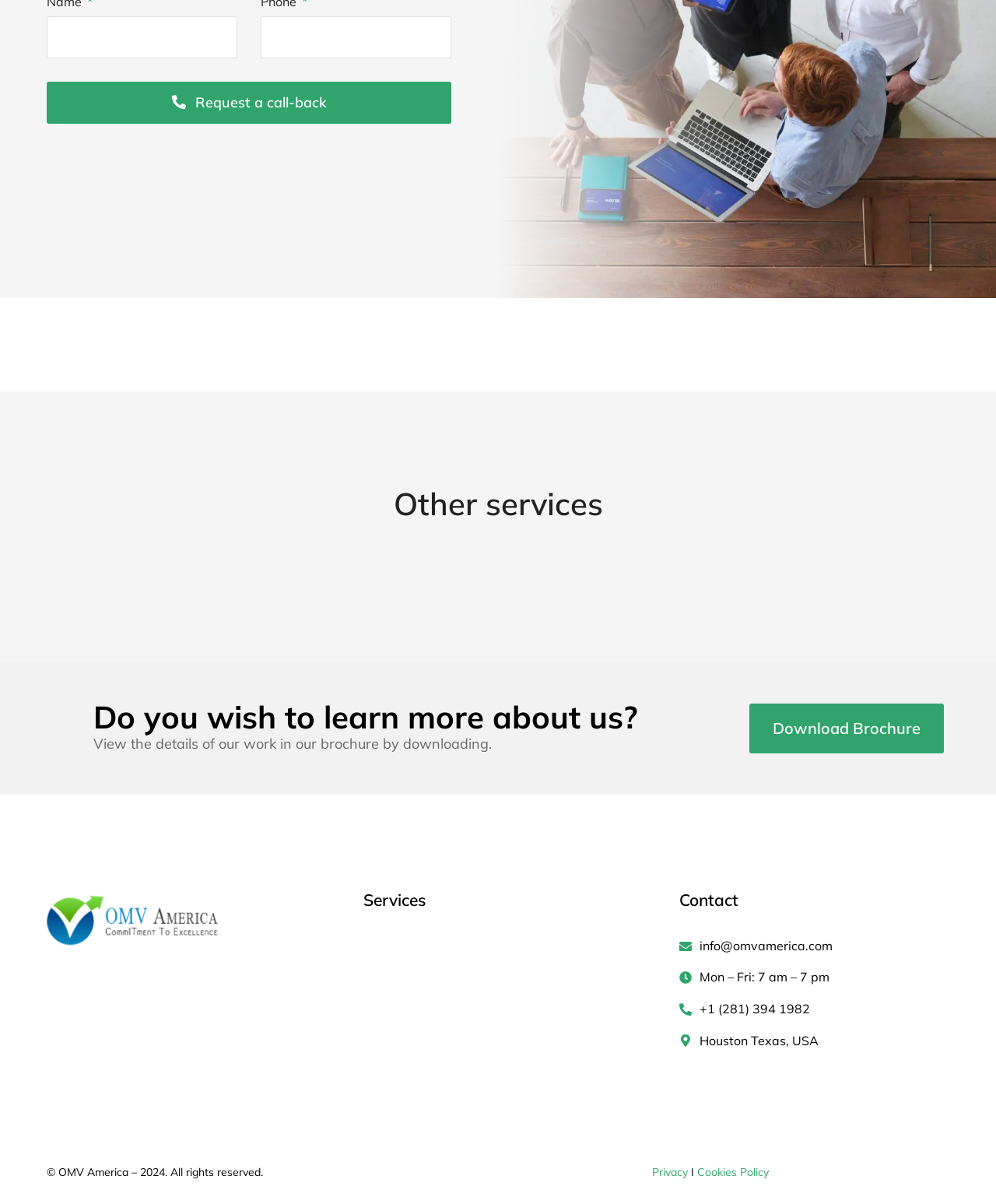What is the purpose of the 'Request a call-back' button?
Analyze the image and deliver a detailed answer to the question.

The 'Request a call-back' button is located below the 'Name' and 'Phone' textboxes, which suggests that it is related to submitting the user's contact information. Therefore, the purpose of this button is to request a call-back from the company or organization.